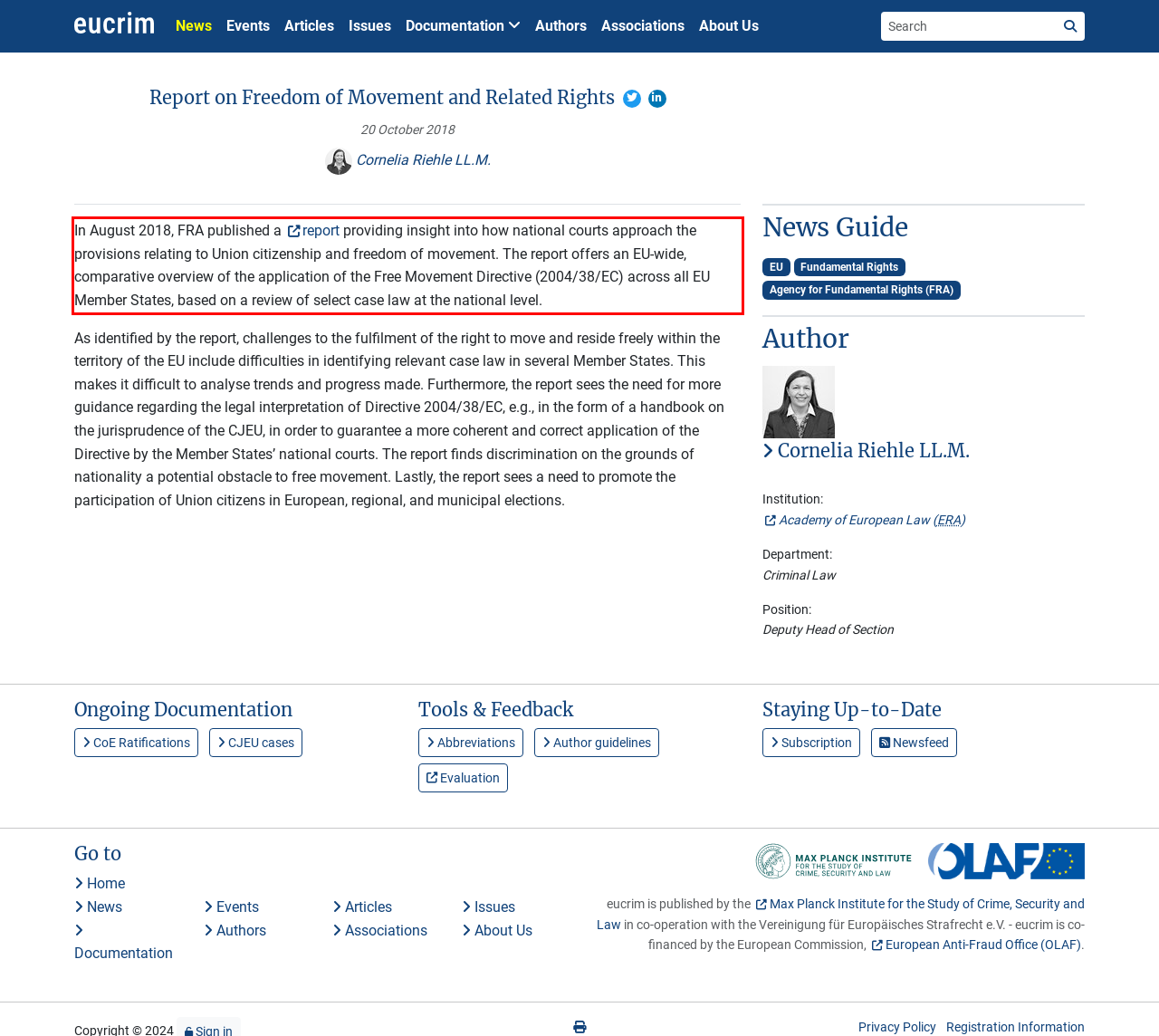You have a screenshot with a red rectangle around a UI element. Recognize and extract the text within this red bounding box using OCR.

In August 2018, FRA published a report providing insight into how national courts approach the provisions relating to Union citizenship and freedom of movement. The report offers an EU-wide, comparative overview of the application of the Free Movement Directive (2004/38/EC) across all EU Member States, based on a review of select case law at the national level.